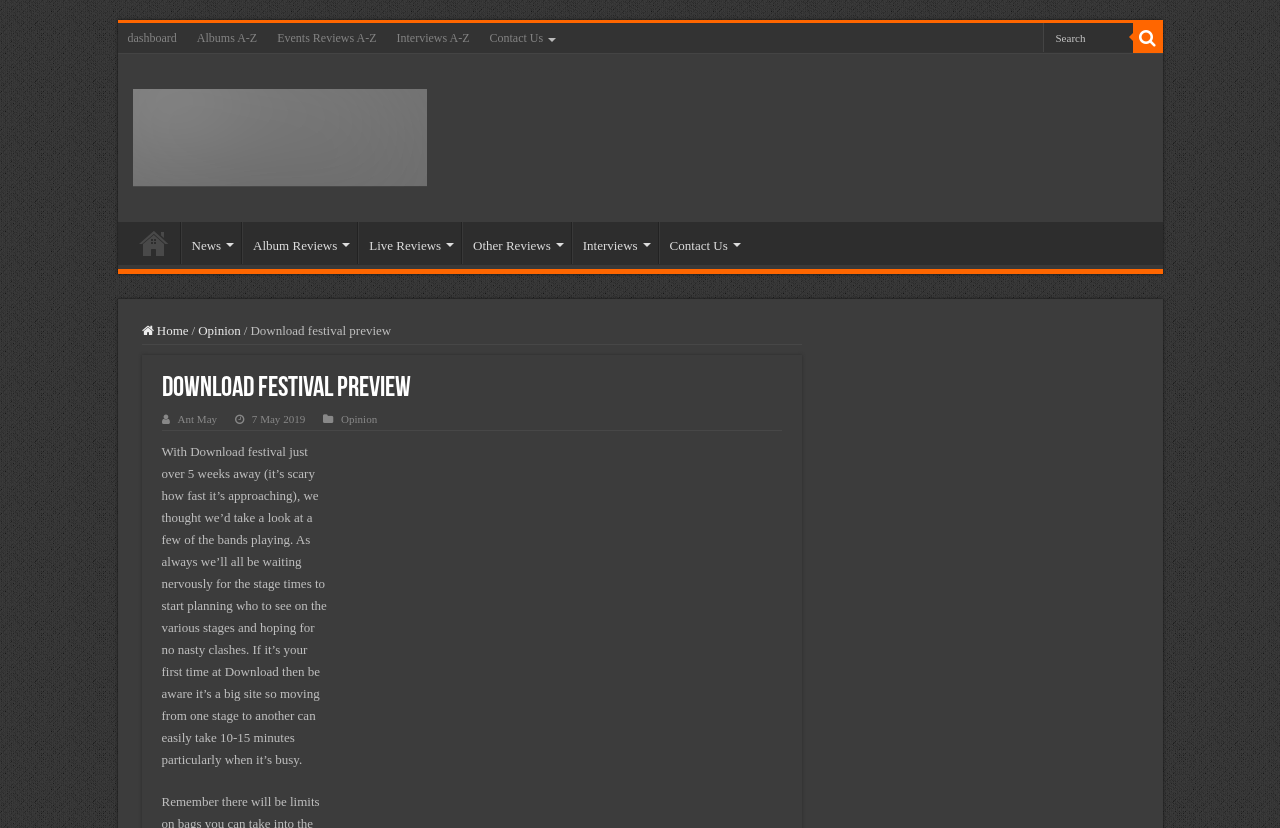What is the name of the festival being previewed?
Based on the image content, provide your answer in one word or a short phrase.

Download festival